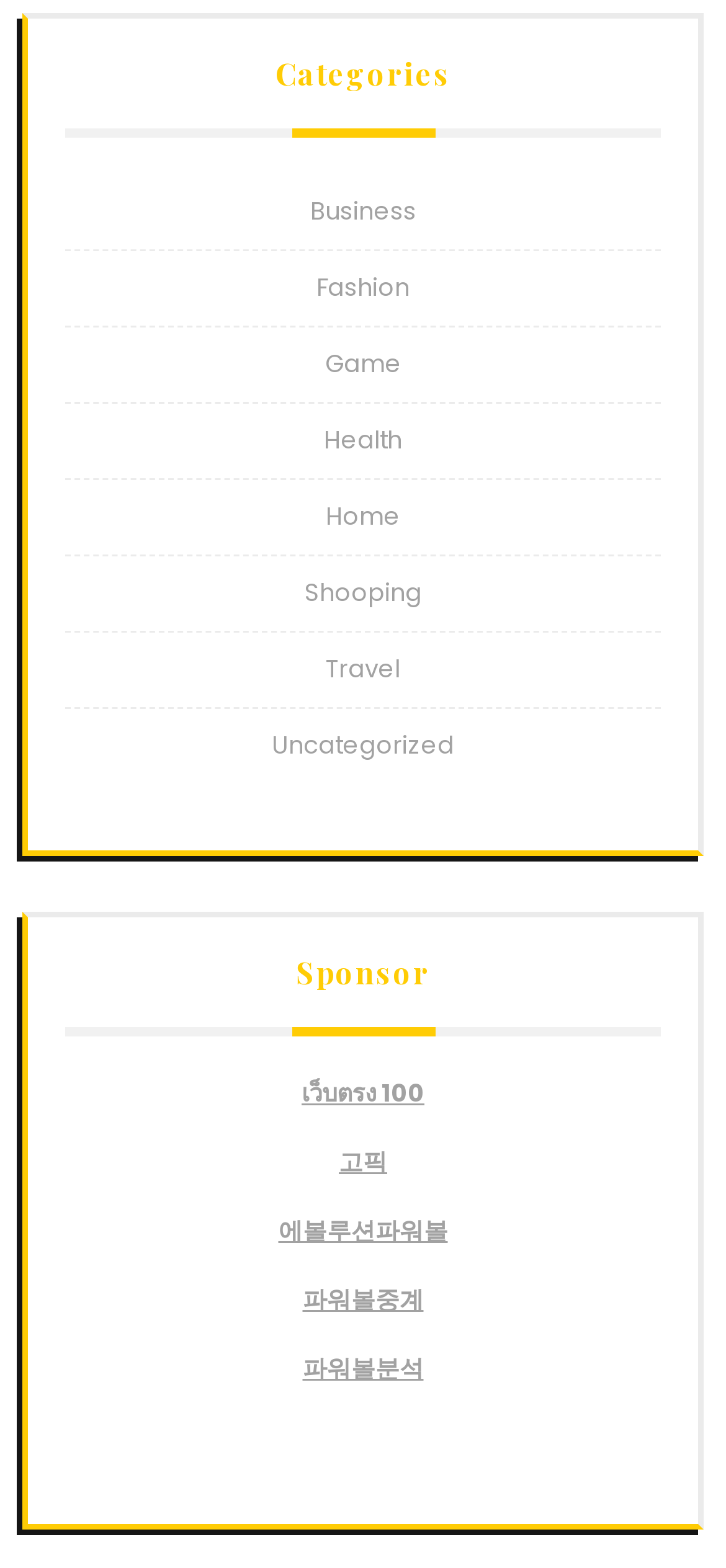Show me the bounding box coordinates of the clickable region to achieve the task as per the instruction: "Check 고픽 sponsor".

[0.467, 0.73, 0.533, 0.752]